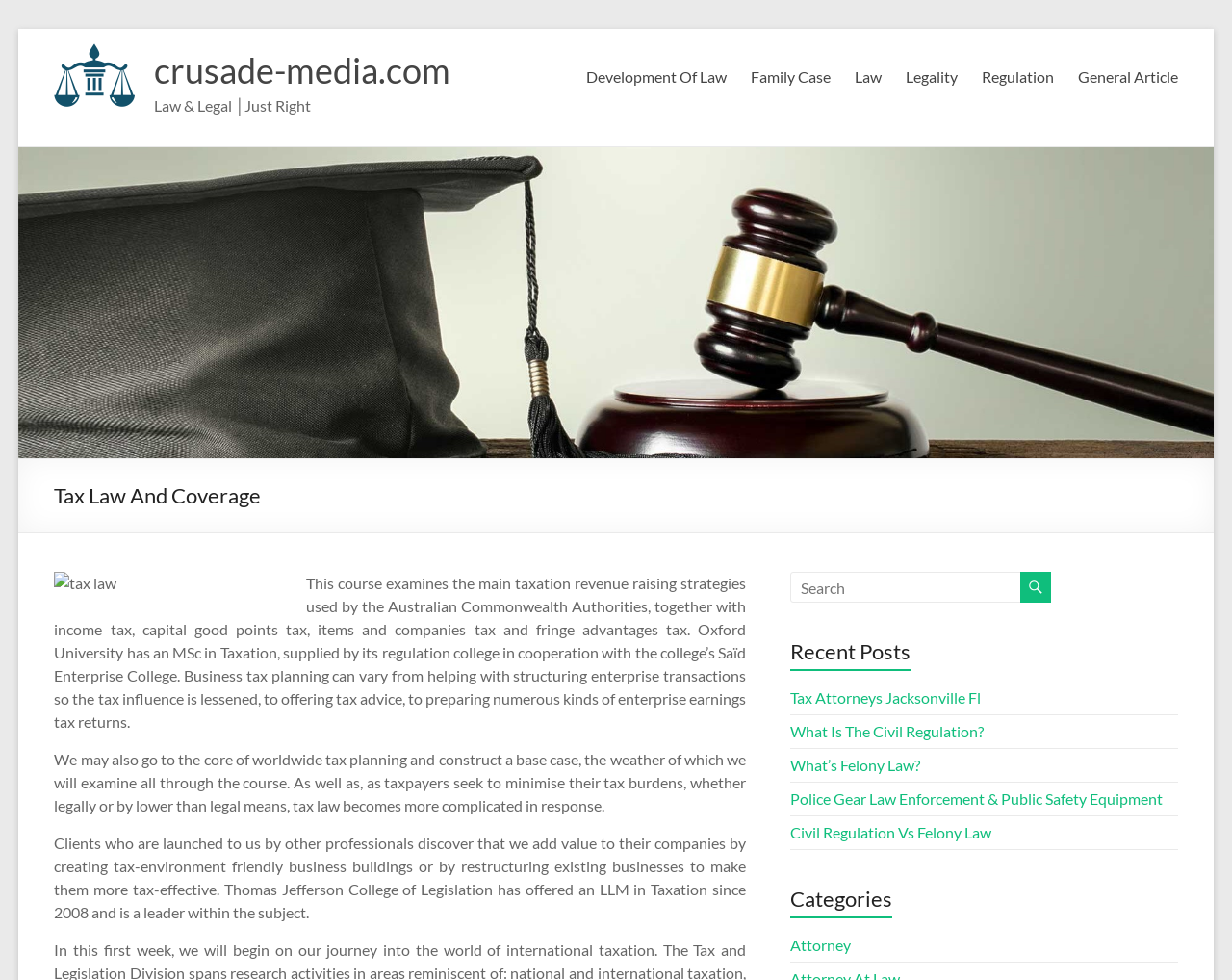Please answer the following question using a single word or phrase: 
What type of articles are listed under 'Recent Posts'?

Law-related articles